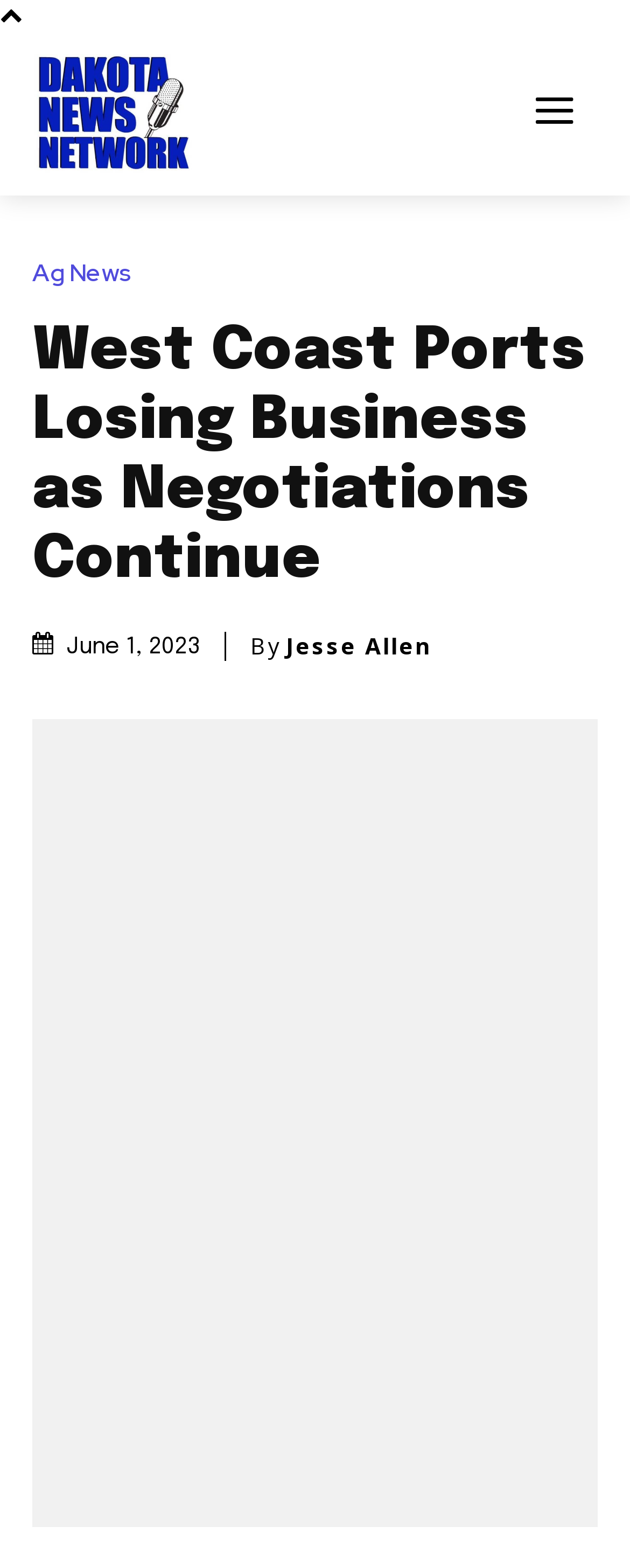Give a detailed explanation of the elements present on the webpage.

The webpage appears to be a news article from the Dakota News Network. At the top left corner, there is a logo, accompanied by a link to "Ag News" positioned to its right. Below the logo, the main headline "West Coast Ports Losing Business as Negotiations Continue" is prominently displayed, taking up most of the width of the page.

Underneath the headline, there is a timestamp indicating the article's publication date, "June 1, 2023", situated near the top left area of the page. To the right of the timestamp, the author's name "Jesse Allen" is mentioned, linked to their profile or other related articles.

The overall structure of the webpage suggests that the main content of the article will follow below these introductory elements, although the exact details of the article's text are not provided in the accessibility tree.